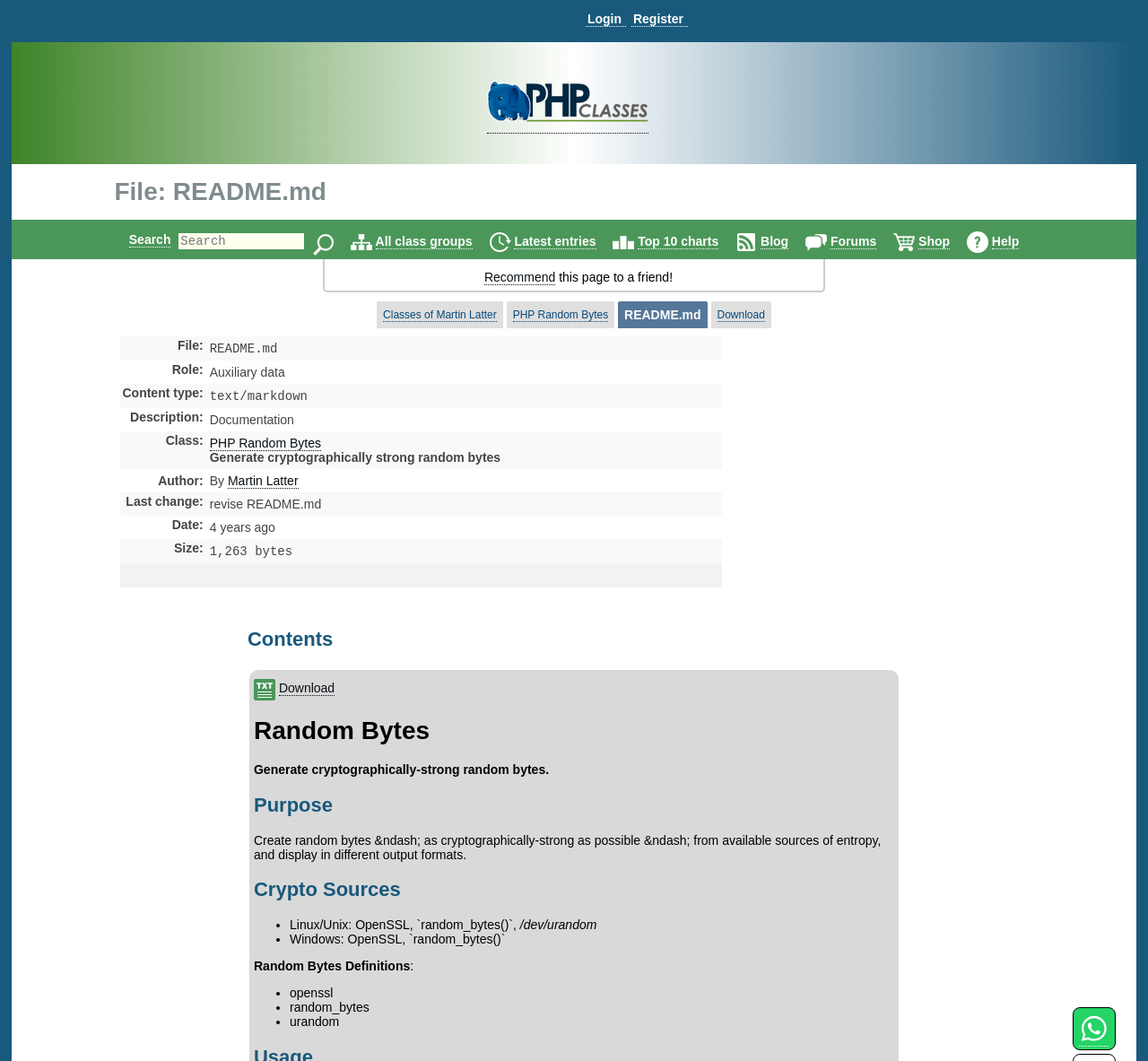Calculate the bounding box coordinates for the UI element based on the following description: "alt="PHP Classes"". Ensure the coordinates are four float numbers between 0 and 1, i.e., [left, top, right, bottom].

[0.424, 0.112, 0.565, 0.126]